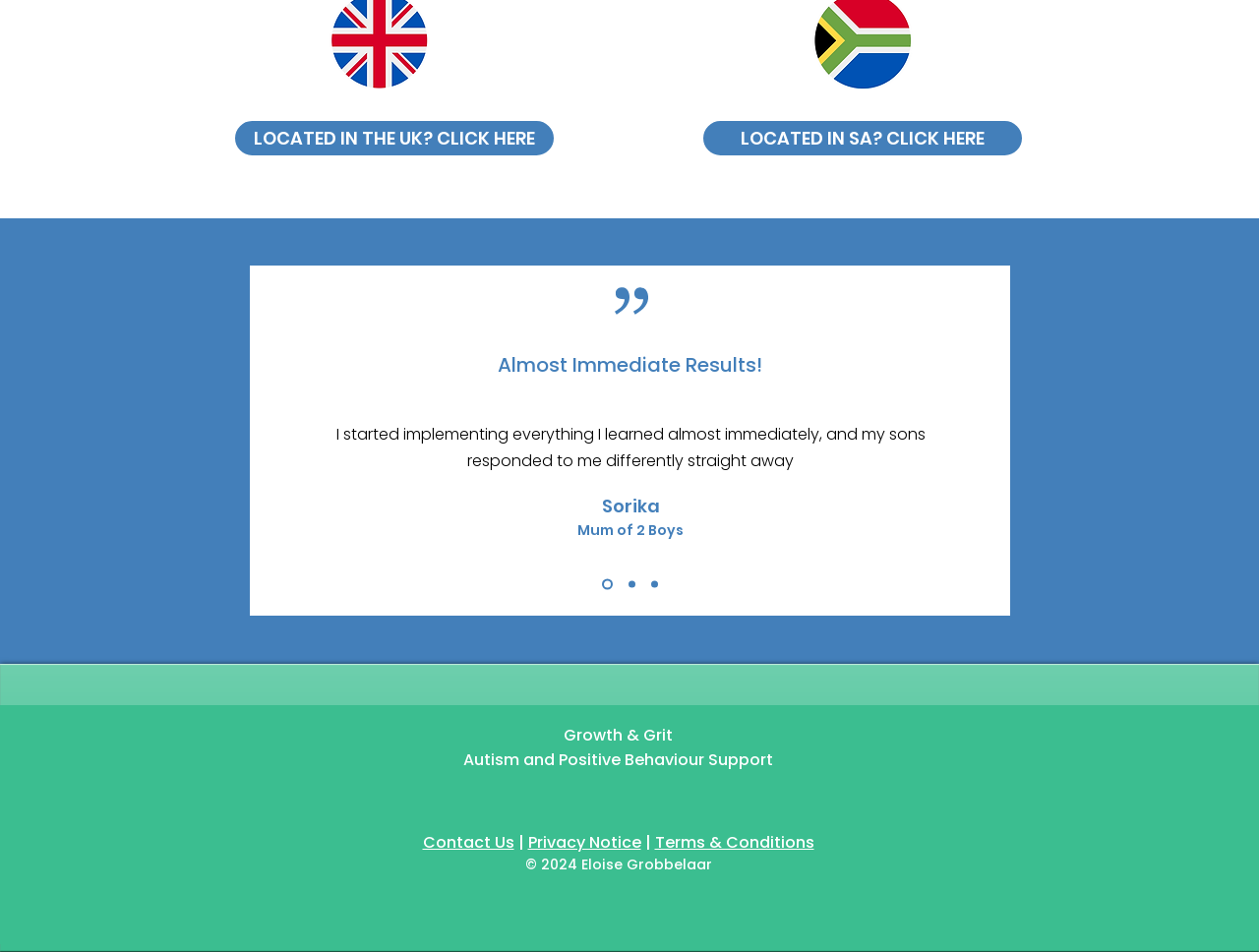Please specify the bounding box coordinates for the clickable region that will help you carry out the instruction: "Click the 'Previous' button".

[0.213, 0.443, 0.227, 0.482]